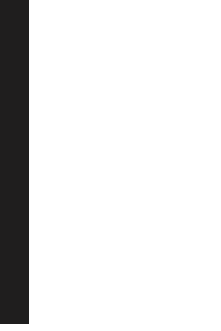Please answer the following question using a single word or phrase: 
What is Courtney Townley doing in the image?

blowing a bubble